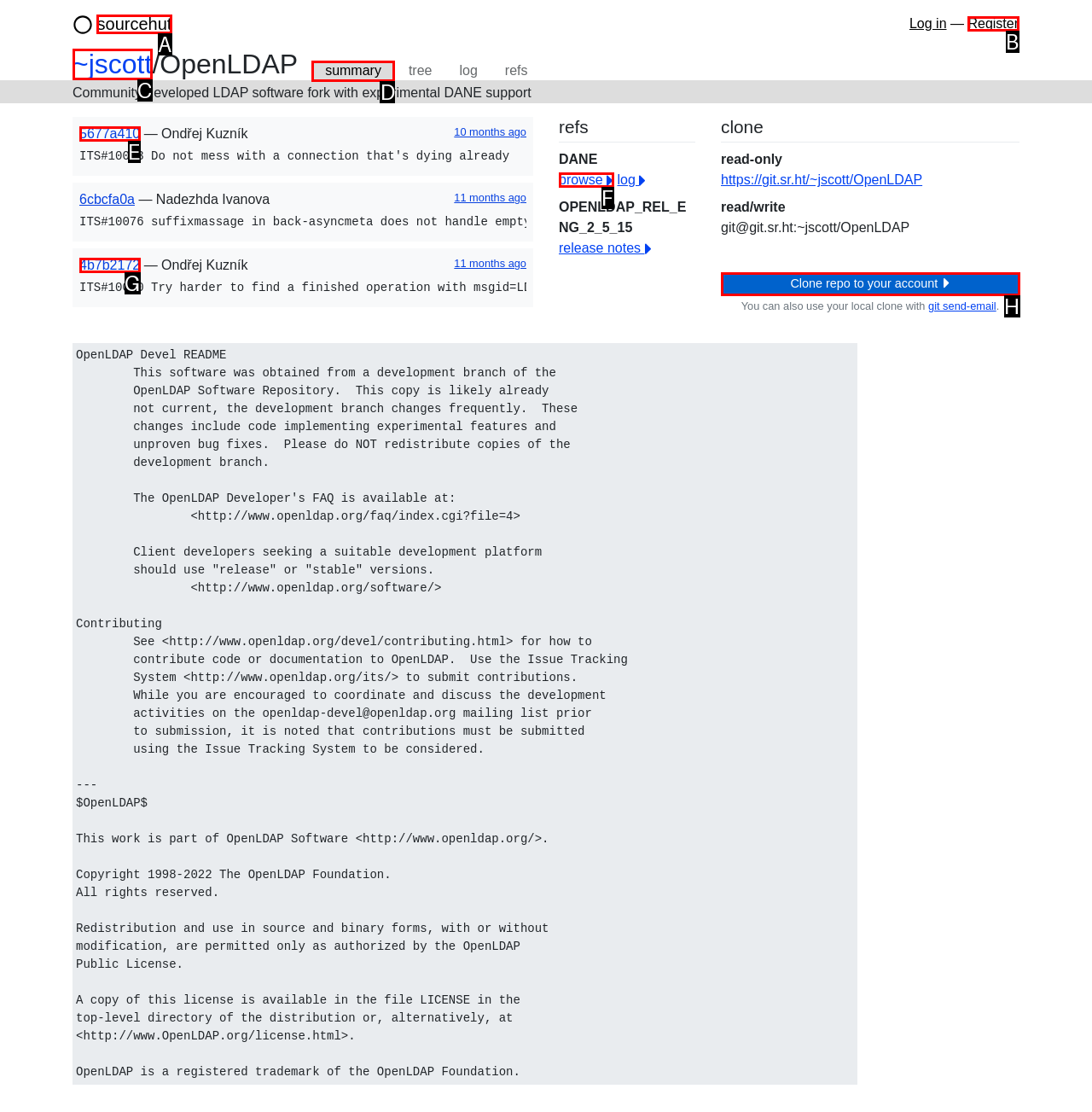Select the HTML element that matches the description: Clone repo to your account
Respond with the letter of the correct choice from the given options directly.

H